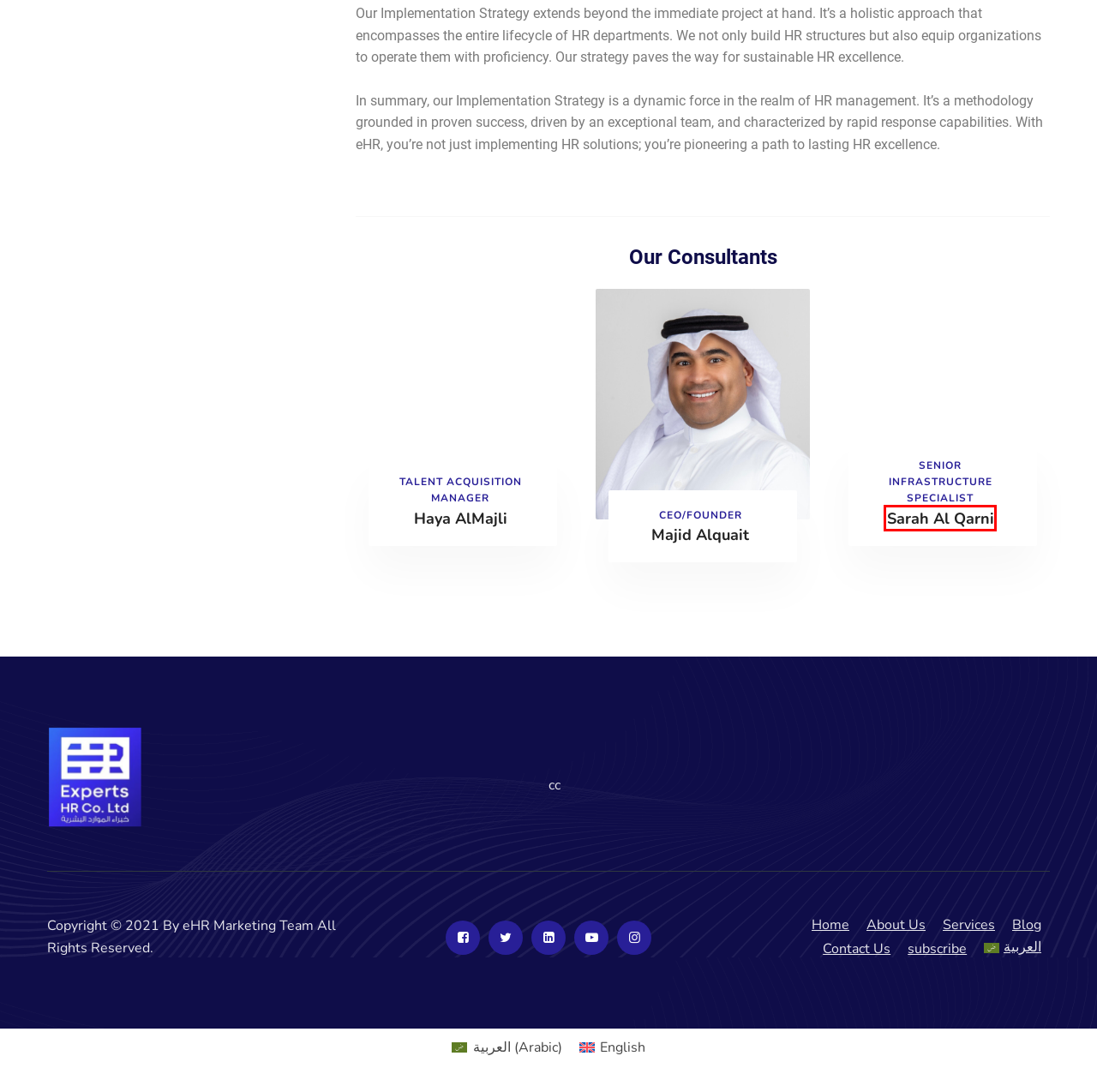You are given a webpage screenshot where a red bounding box highlights an element. Determine the most fitting webpage description for the new page that loads after clicking the element within the red bounding box. Here are the candidates:
A. Services - Experts HR
B. Majid Alquait - Experts HR
C. Sarah Al Qarni - Experts HR
D. strategic - Experts HR
E. OPERATION ROAD MAP - Experts HR
F. Cart - Experts HR
G. Haya AlMajli - Experts HR
H. eHR Plans | Book An Appointment Now!

C